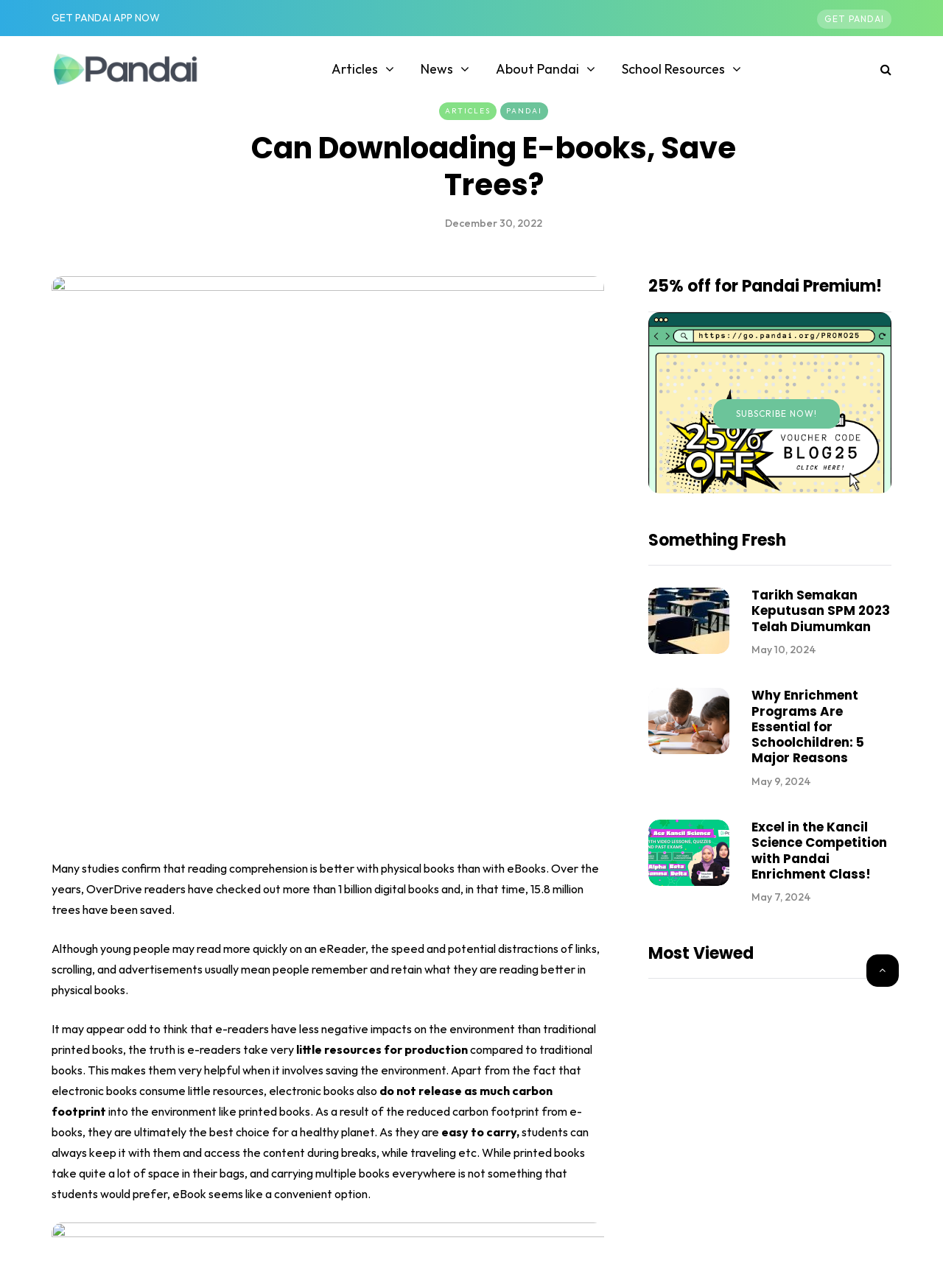Describe all the significant parts and information present on the webpage.

The webpage is a blog post titled "Can Downloading E-books, Save Trees?" on the Pandai Blog. At the top, there is a prominent call-to-action button "GET PANDAI APP NOW" and a link to "Pandai Blog" with an accompanying image. Below this, there are several navigation links, including "Articles", "News", "About Pandai", and "School Resources".

The main content of the blog post is divided into several paragraphs, discussing the benefits of e-books over physical books, including better reading comprehension, reduced environmental impact, and convenience. The text is accompanied by no images.

On the right-hand side of the page, there is a section with several headings, including "25% off for Pandai Premium!", "Something Fresh", and "Most Viewed". Below these headings, there are links to various articles, including "Tarikh Semakan Keputusan SPM 2023 Telah Diumumkan", "Why Enrichment Programs Are Essential for Schoolchildren: 5 Major Reasons", and "Buku Teks Digital Percuma dari Kementerian Pendidikan Malaysia". Each article link is accompanied by a date.

At the bottom of the page, there is a link to "Scroll to top". There are a total of 5 headings, 14 links, 11 static text elements, and 2 images on the page.